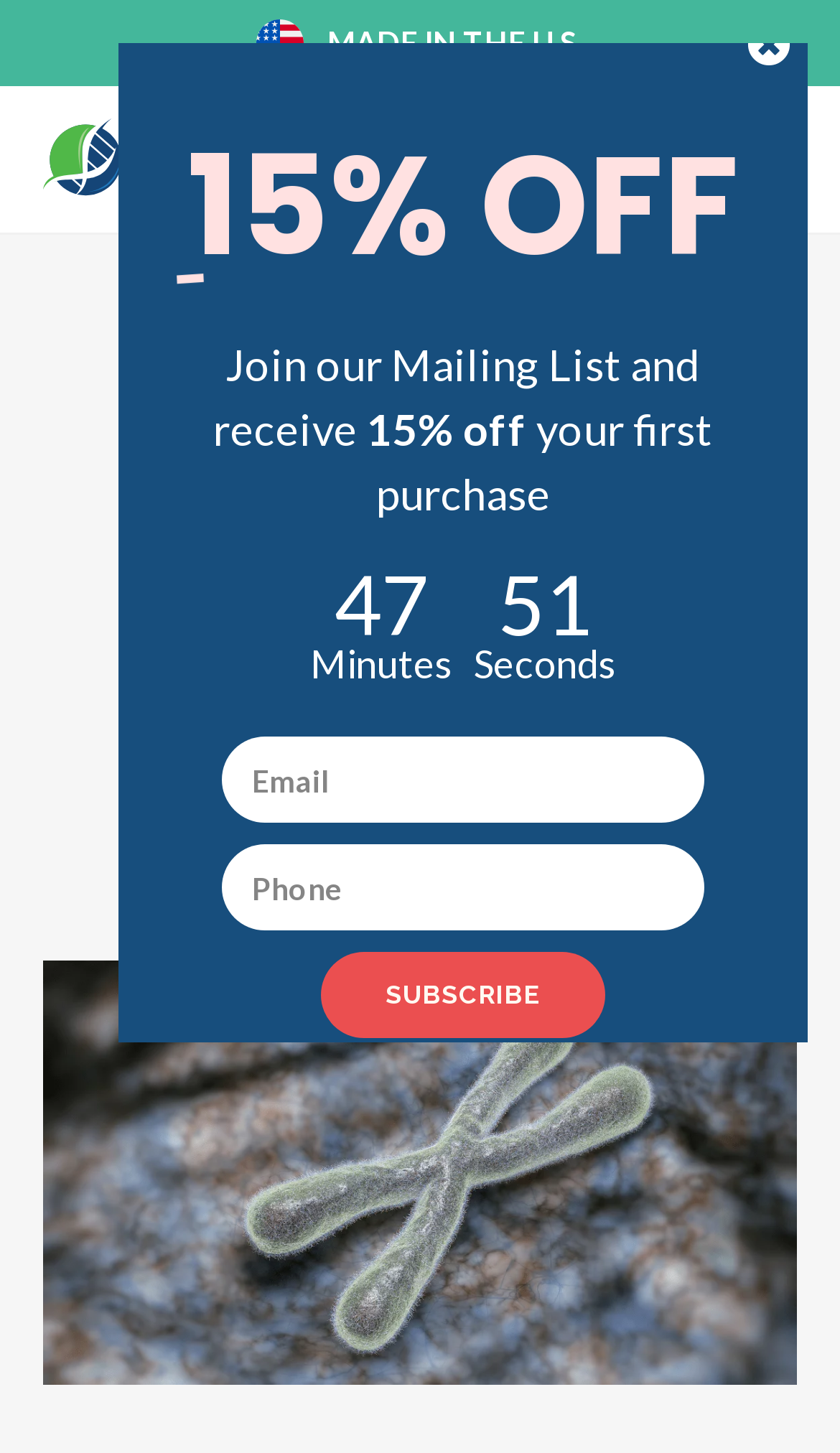What is the purpose of the textboxes?
Can you provide an in-depth and detailed response to the question?

The purpose of the textboxes is to input 'email' and 'phone' information, which are required fields, located at the bottom of the webpage, with bounding boxes of [0.264, 0.507, 0.838, 0.566] and [0.264, 0.581, 0.838, 0.64] respectively.